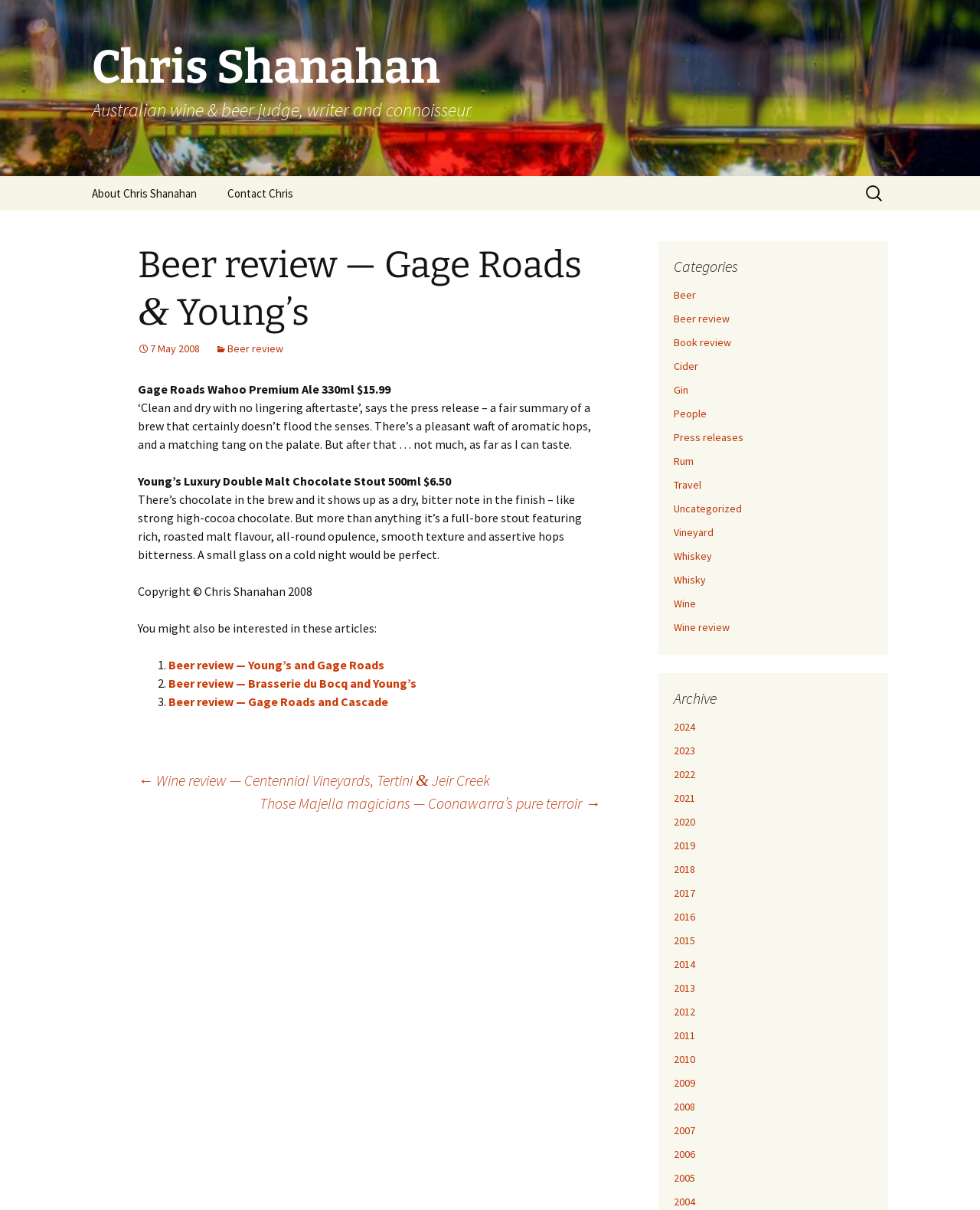Kindly respond to the following question with a single word or a brief phrase: 
What is the date of the article 'Beer review — Gage Roads & Young’s'?

7 May 2008